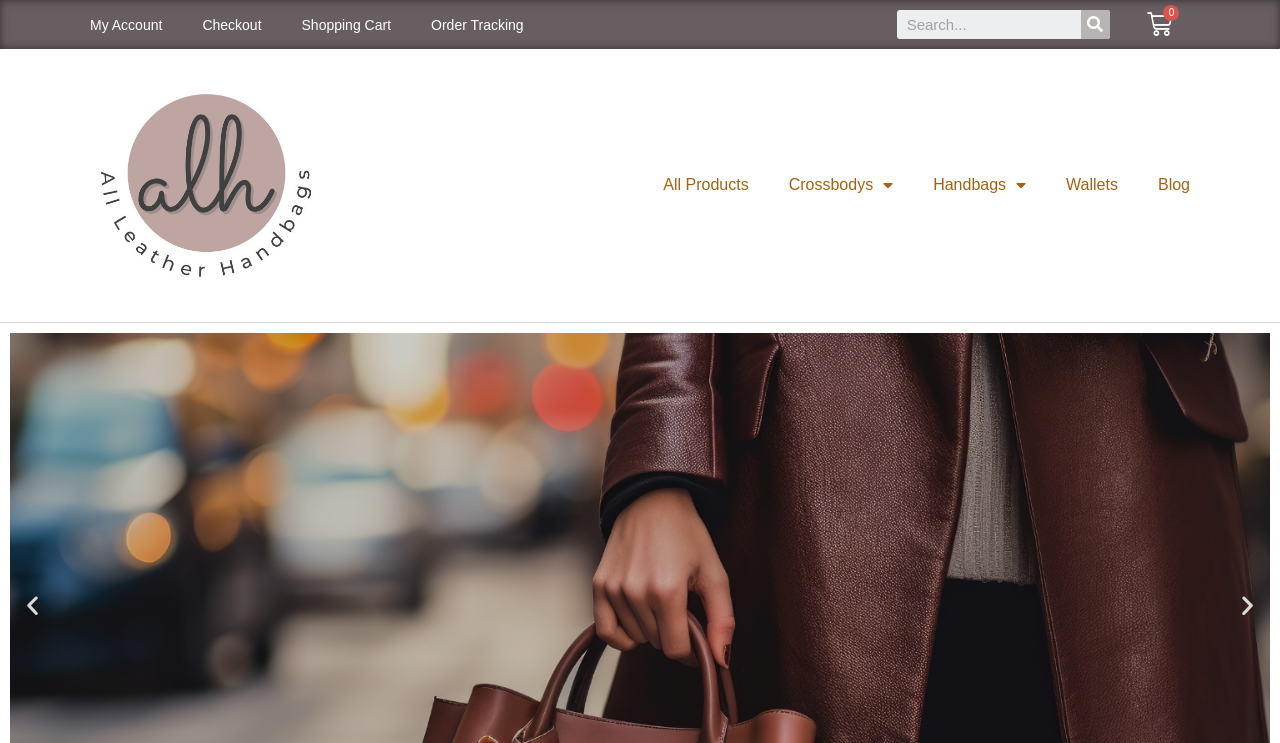Please locate the bounding box coordinates of the element that should be clicked to achieve the given instruction: "Search for products".

[0.701, 0.013, 0.867, 0.052]